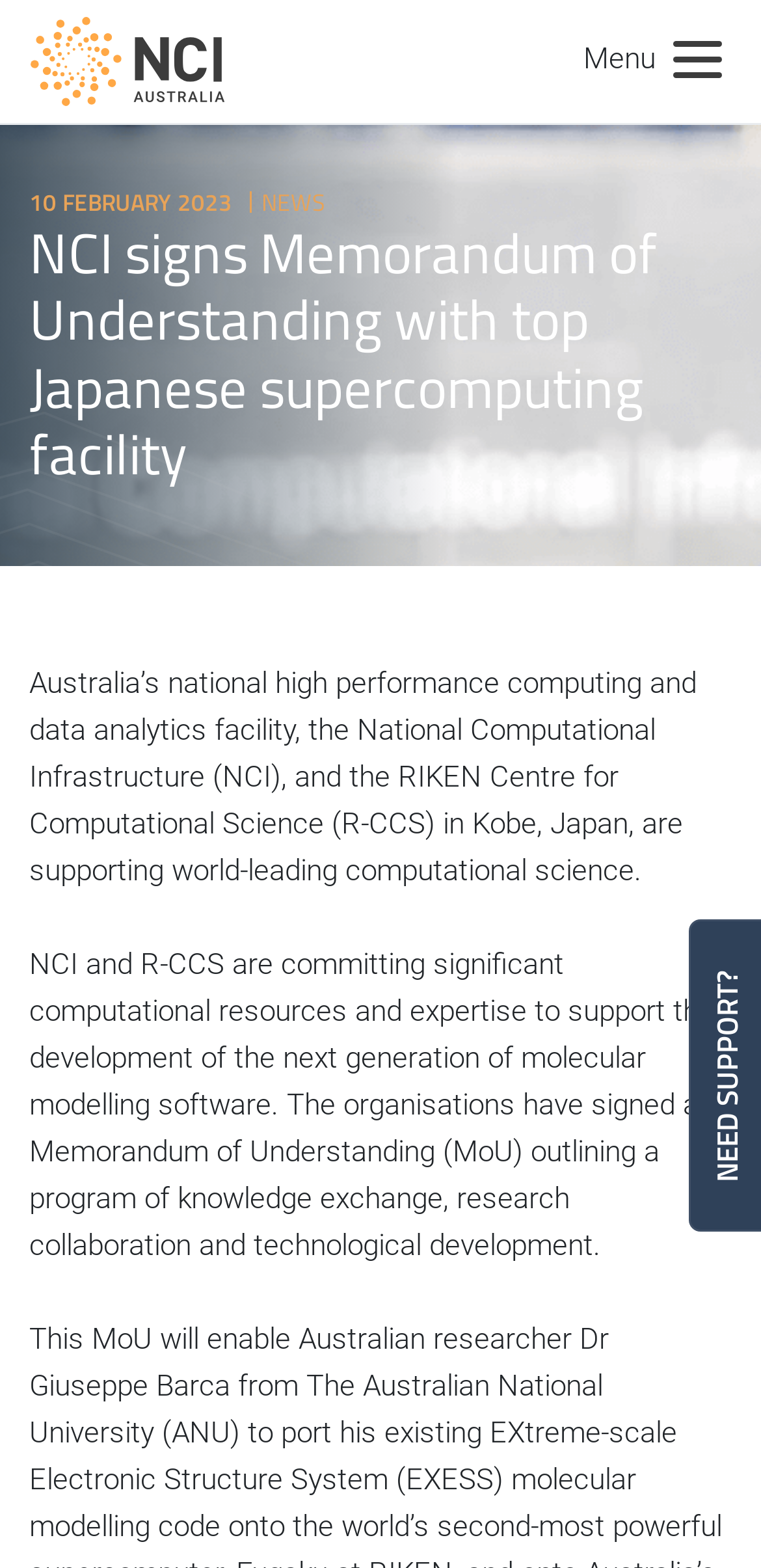What is the purpose of the button in the top right corner?
Using the image, give a concise answer in the form of a single word or short phrase.

Mobile Menu